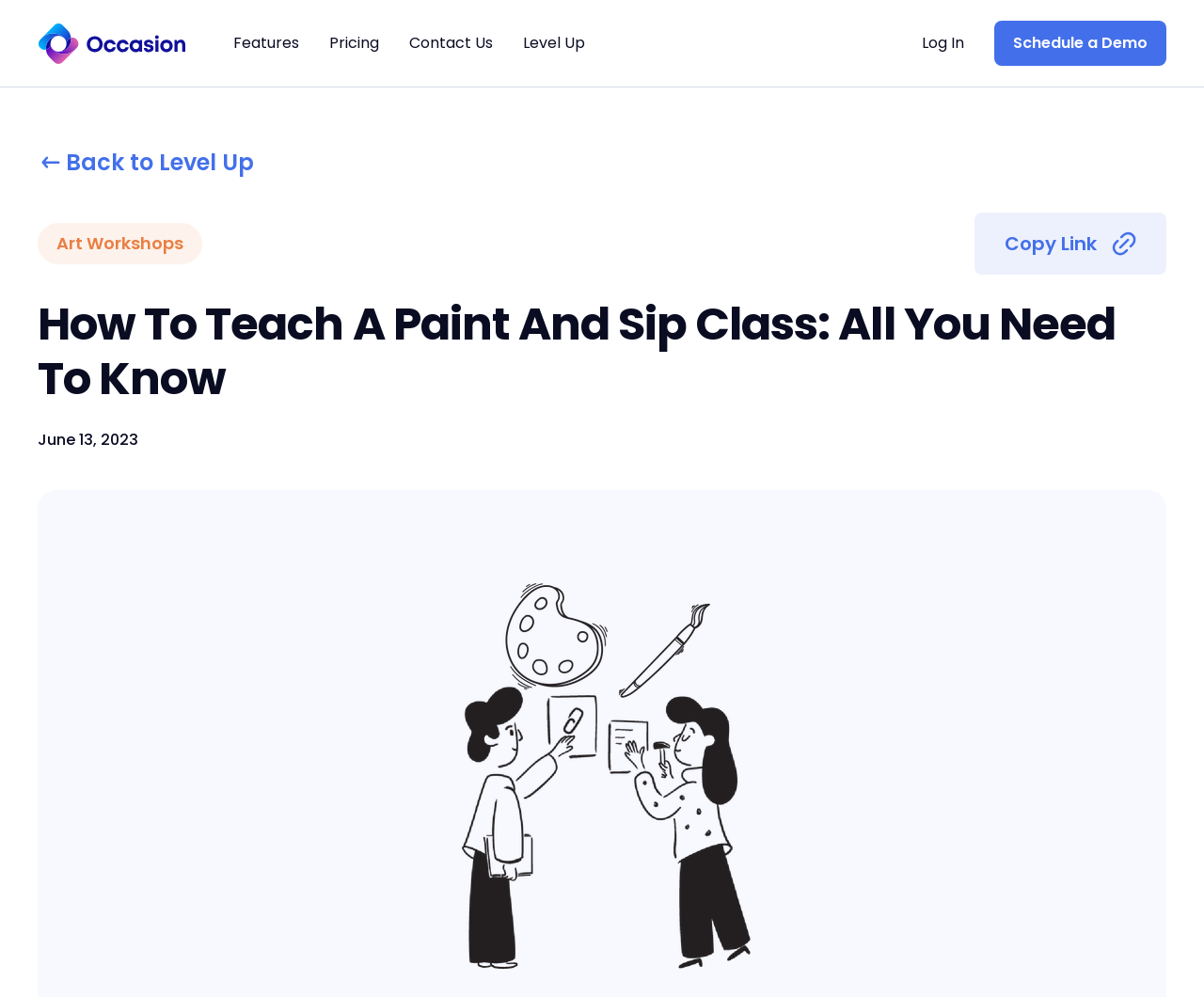Please determine the bounding box coordinates of the element to click in order to execute the following instruction: "Click on Schedule a Demo". The coordinates should be four float numbers between 0 and 1, specified as [left, top, right, bottom].

[0.826, 0.021, 0.969, 0.066]